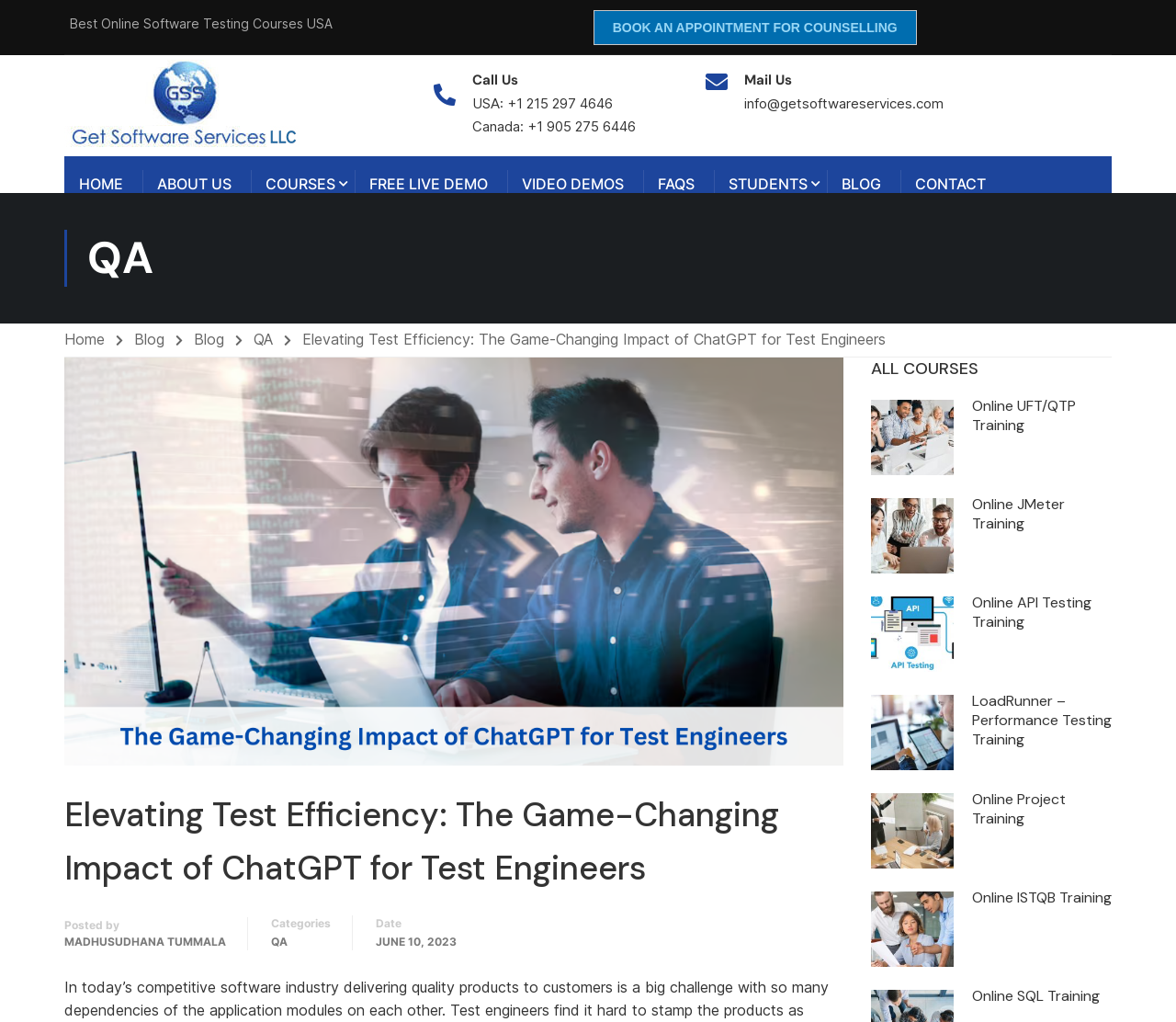What is the phone number for Canada?
Using the image, respond with a single word or phrase.

+1 905 275 6446